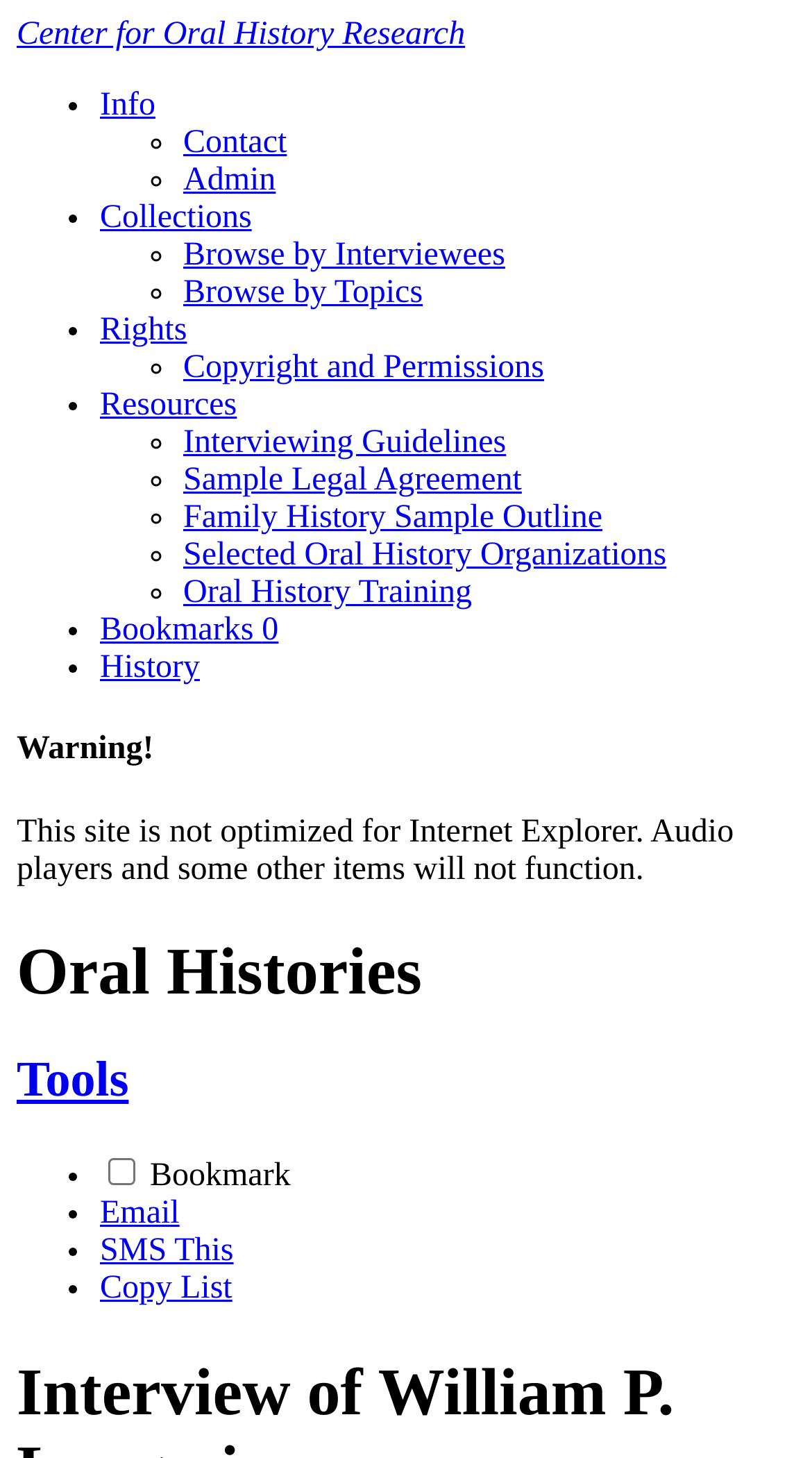Refer to the element description Copyright and Permissions and identify the corresponding bounding box in the screenshot. Format the coordinates as (top-left x, top-left y, bottom-right x, bottom-right y) with values in the range of 0 to 1.

[0.226, 0.24, 0.67, 0.264]